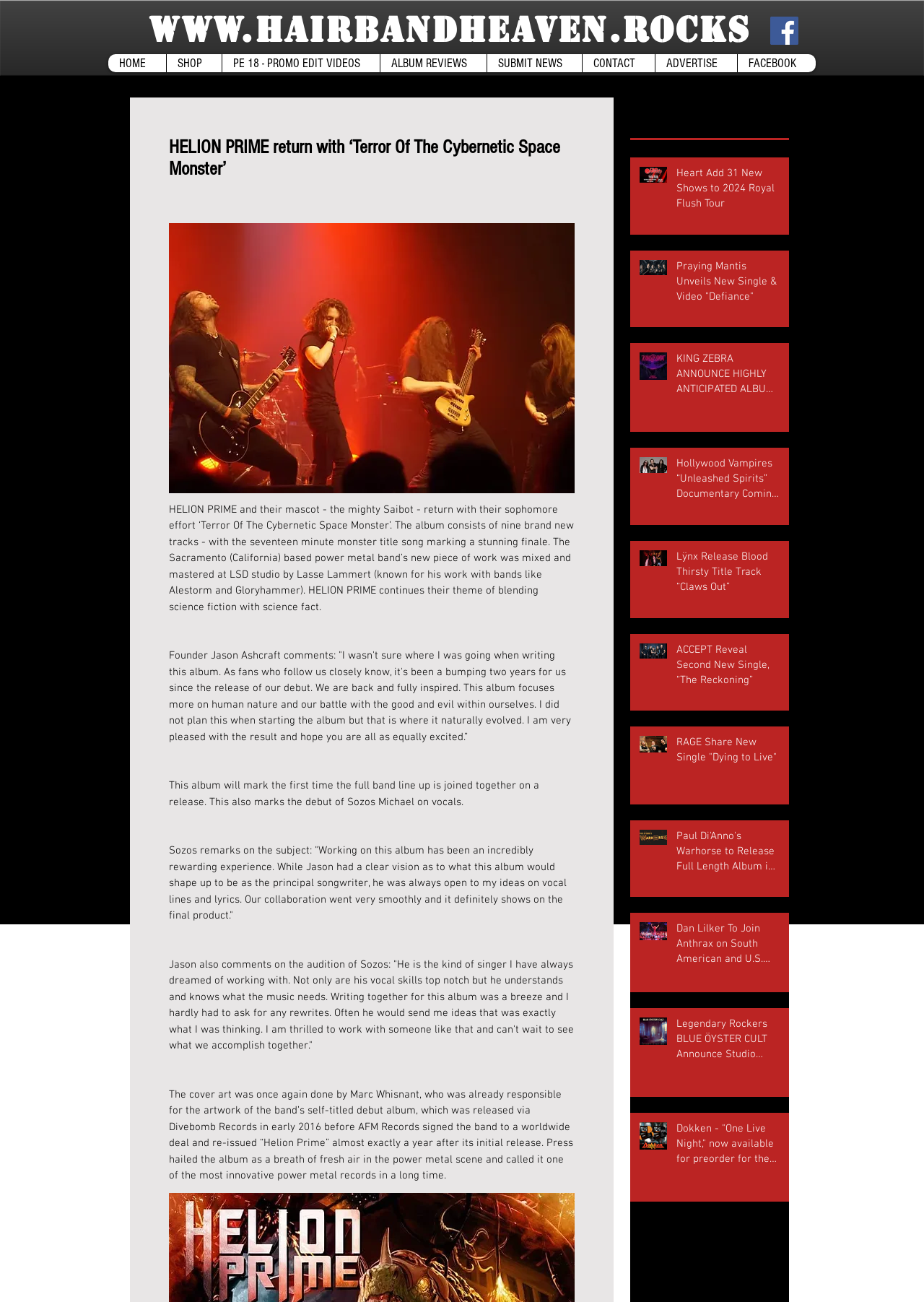Respond with a single word or phrase to the following question: How many recent posts are listed?

9